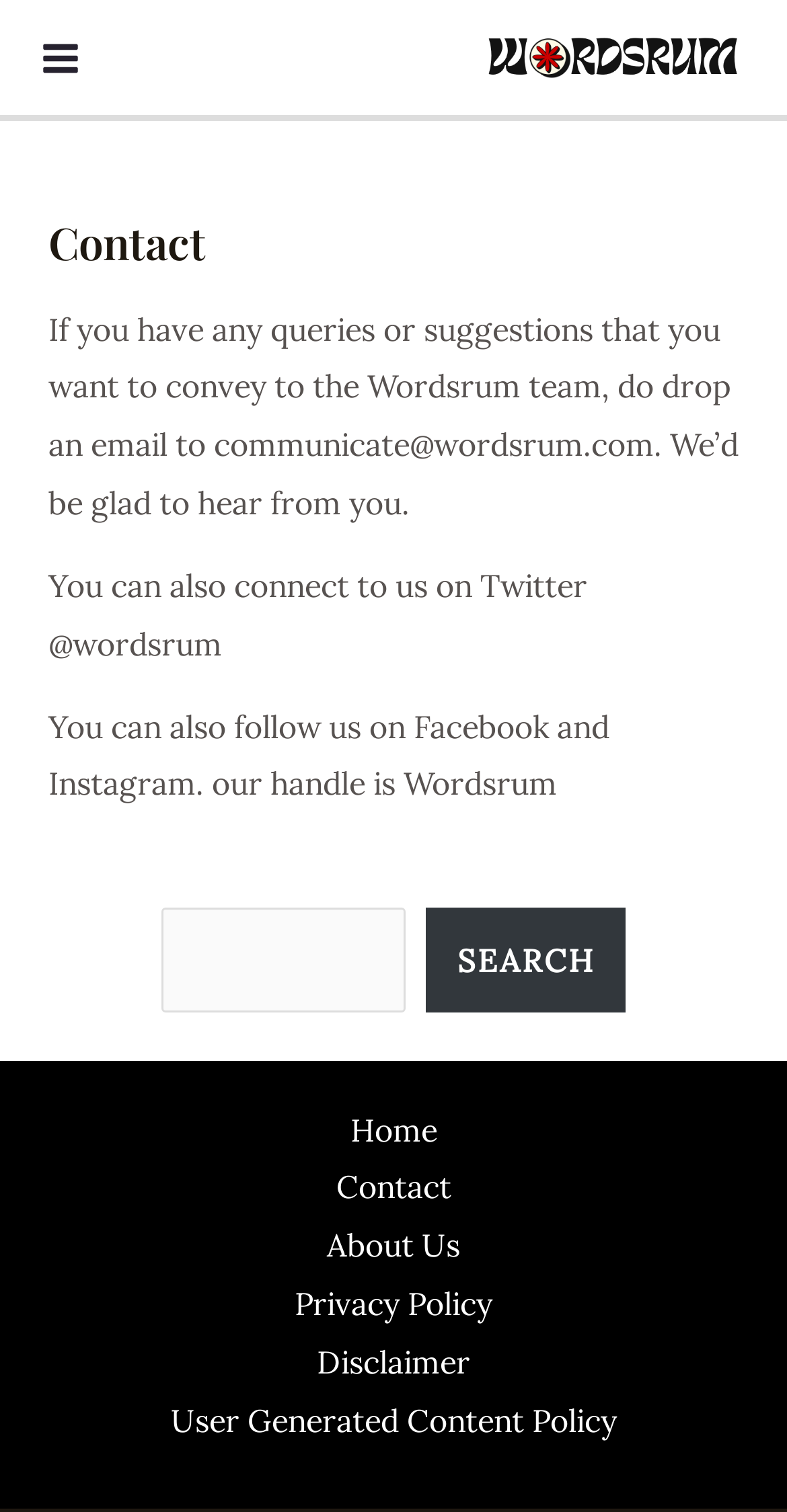Can you find the bounding box coordinates for the element to click on to achieve the instruction: "Search for something"?

[0.205, 0.6, 0.515, 0.67]